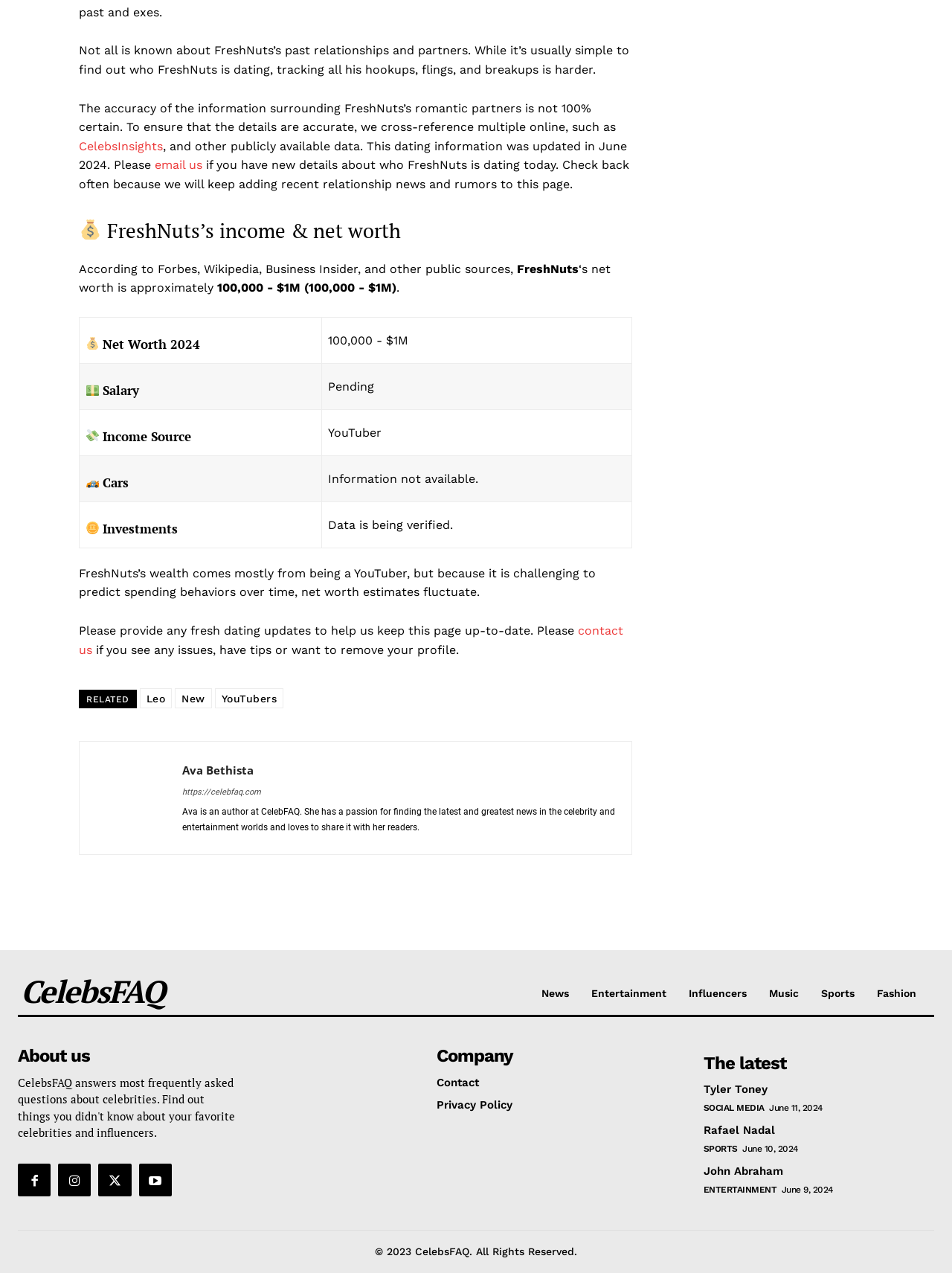Pinpoint the bounding box coordinates for the area that should be clicked to perform the following instruction: "View related YouTubers".

[0.225, 0.541, 0.298, 0.557]